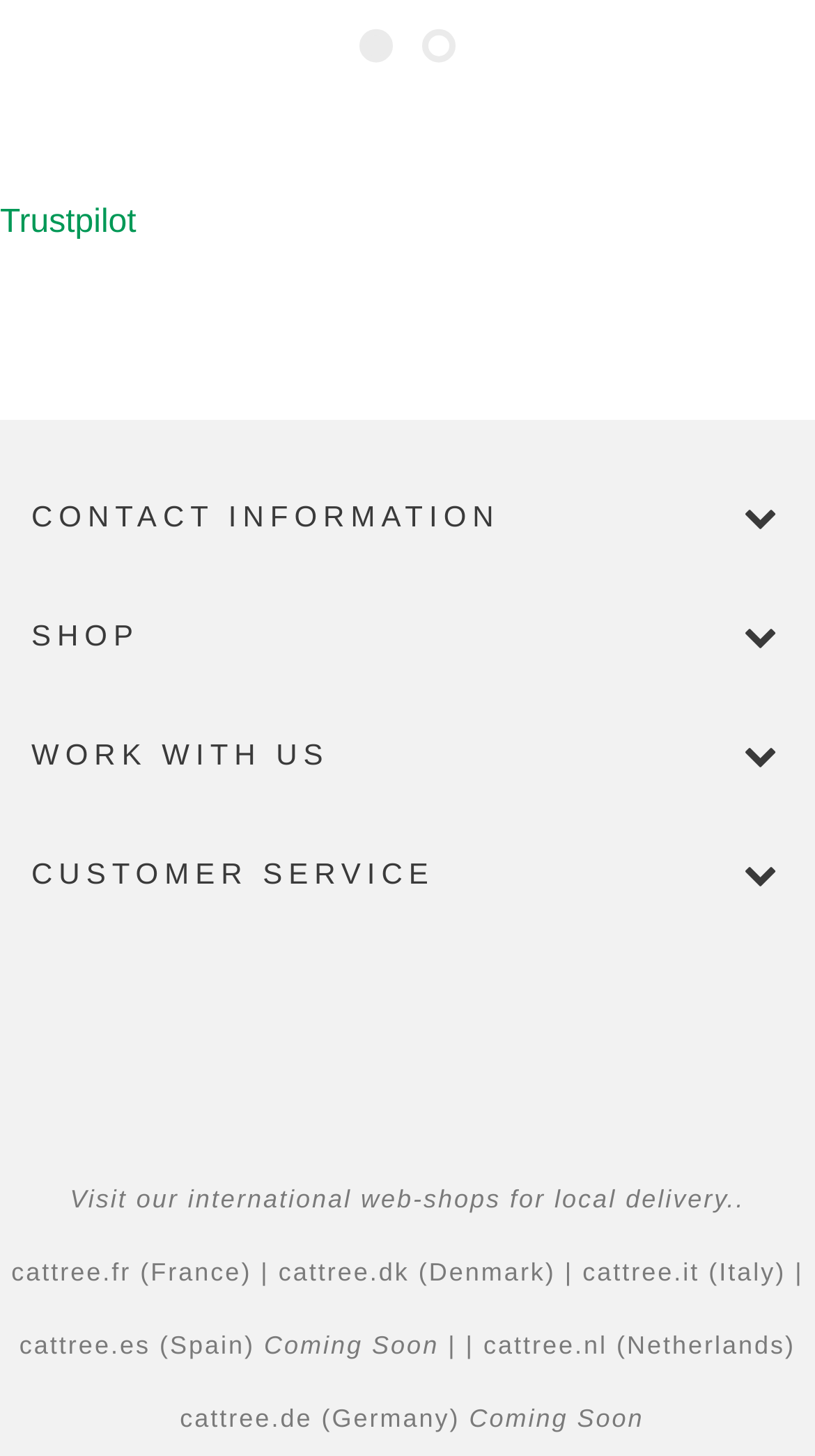What is the purpose of the 'WORK WITH US' section?
Provide a fully detailed and comprehensive answer to the question.

The purpose of the 'WORK WITH US' section is not explicitly stated on the webpage, but it can be inferred that it might be related to job opportunities or collaborations with the company.